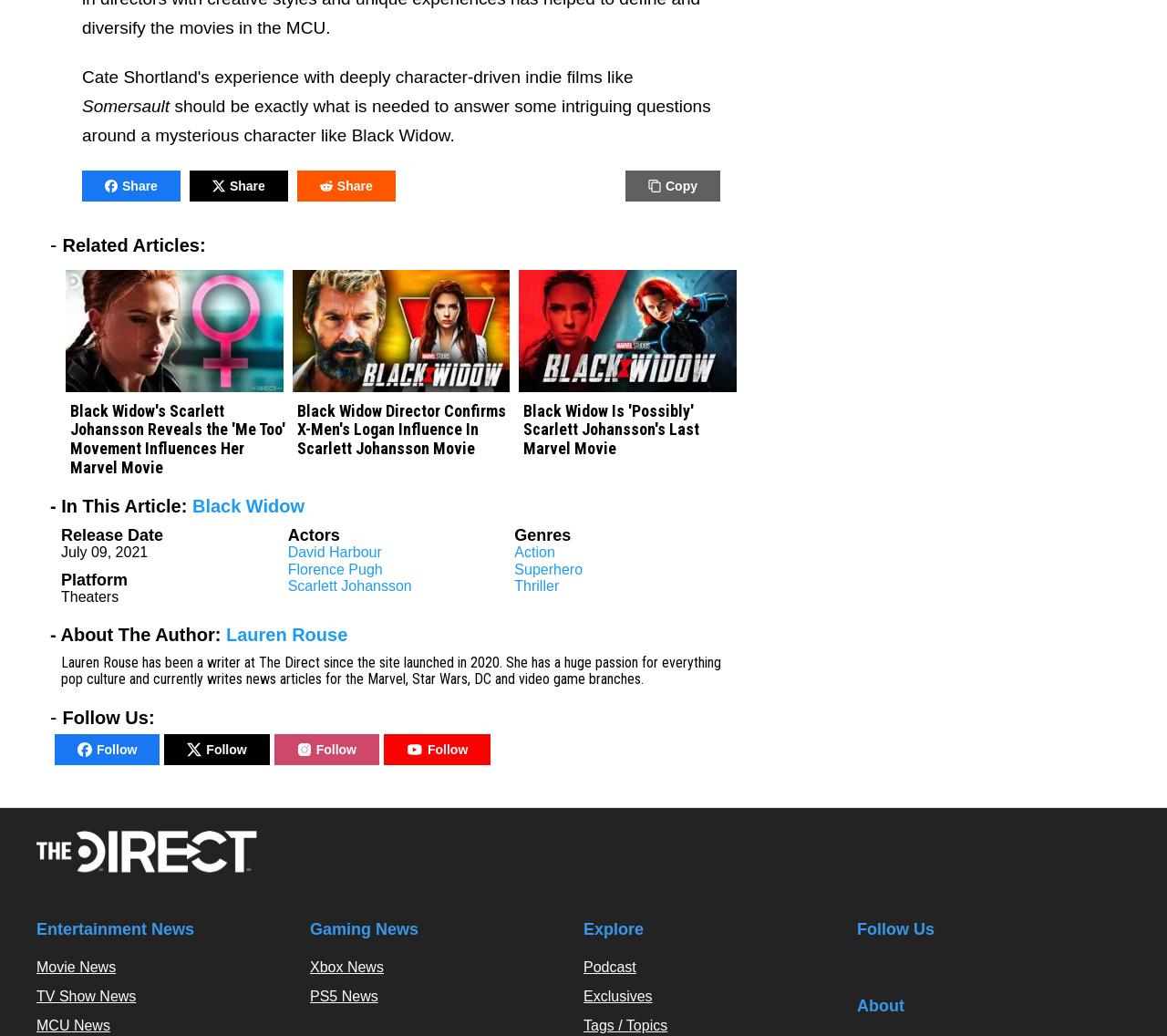Specify the bounding box coordinates of the element's area that should be clicked to execute the given instruction: "Share this page on Facebook". The coordinates should be four float numbers between 0 and 1, i.e., [left, top, right, bottom].

None